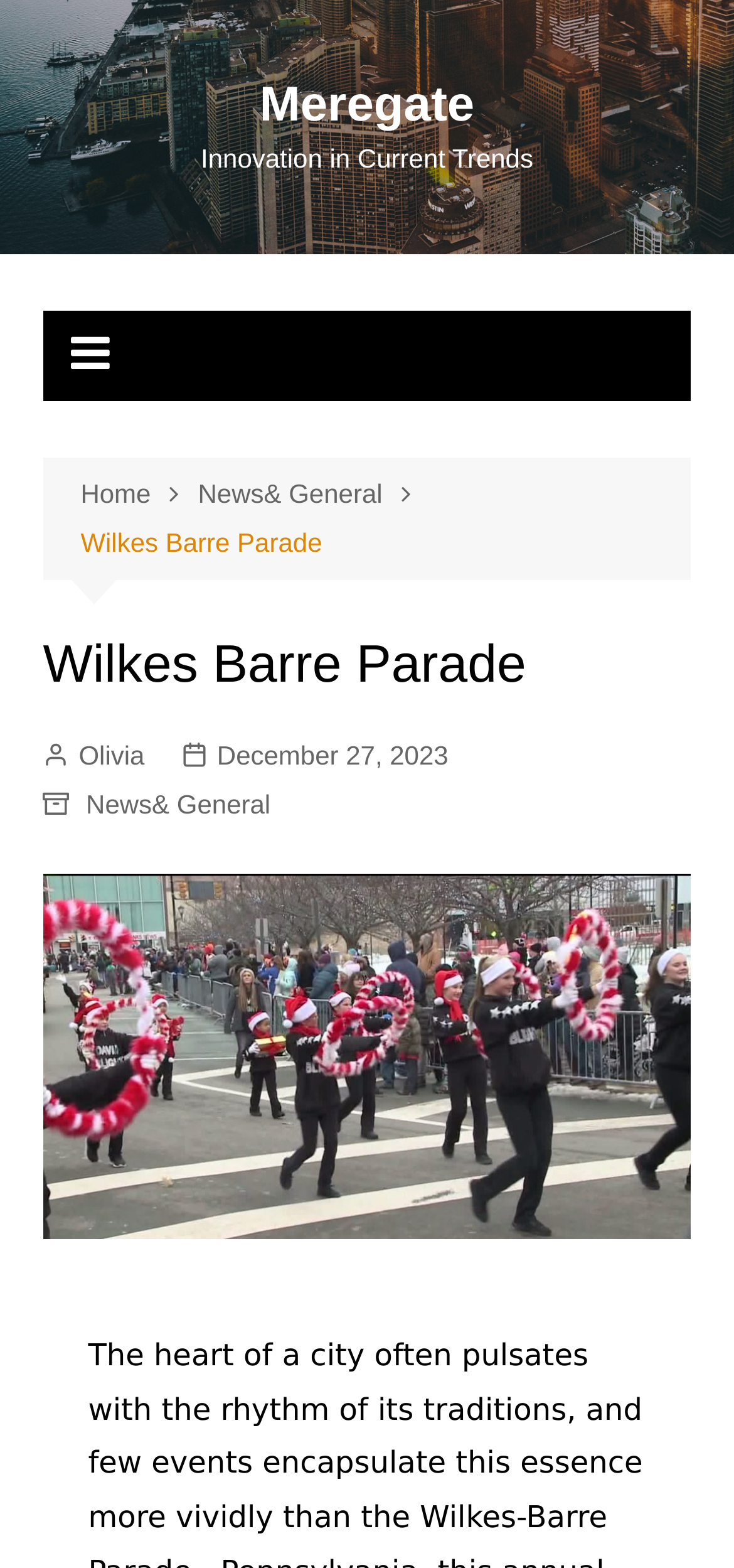When was the article published?
Provide a short answer using one word or a brief phrase based on the image.

December 27, 2023